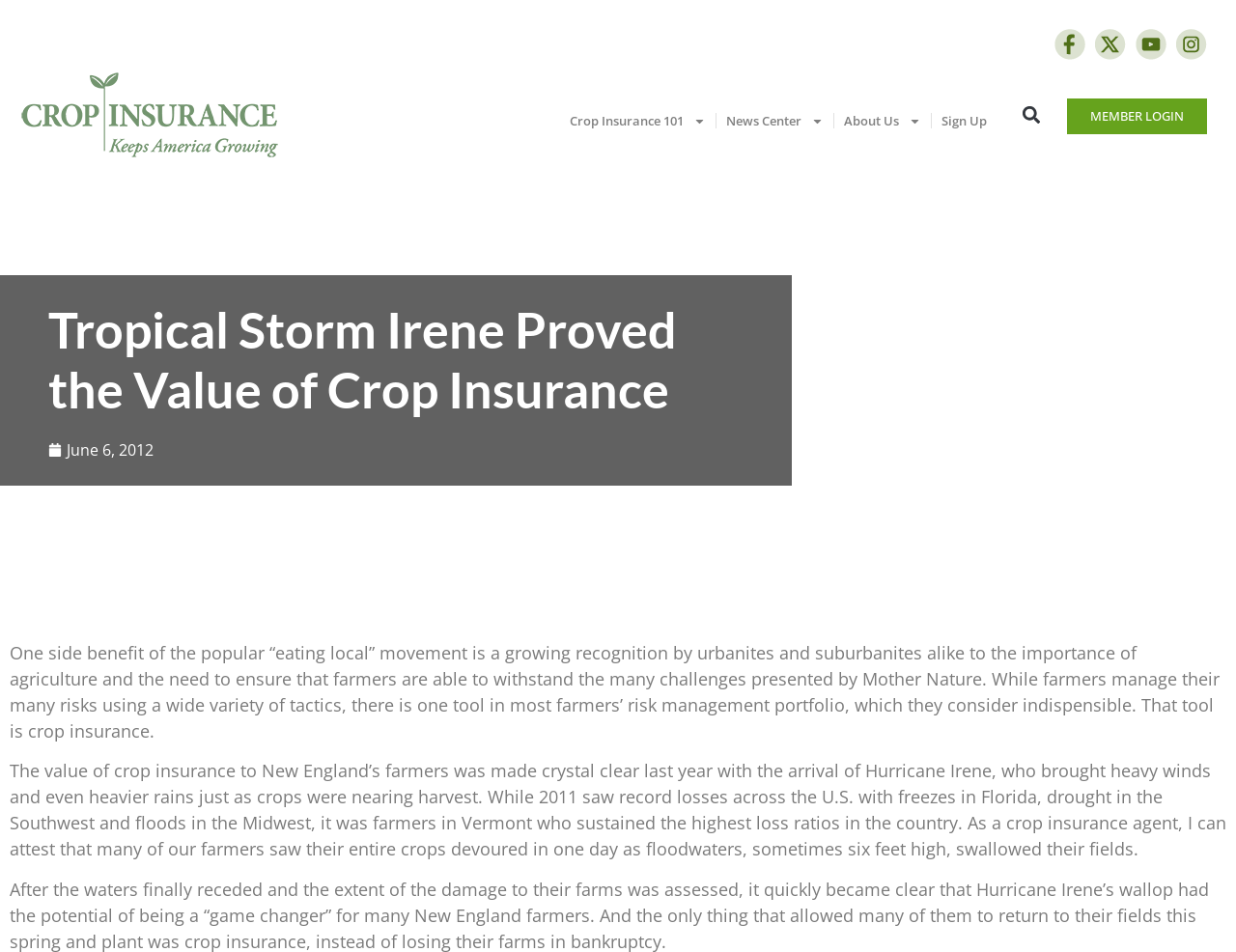Answer the question using only a single word or phrase: 
What type of links are 'Crop Insurance 101', 'News Center', and 'About Us'?

Menu links